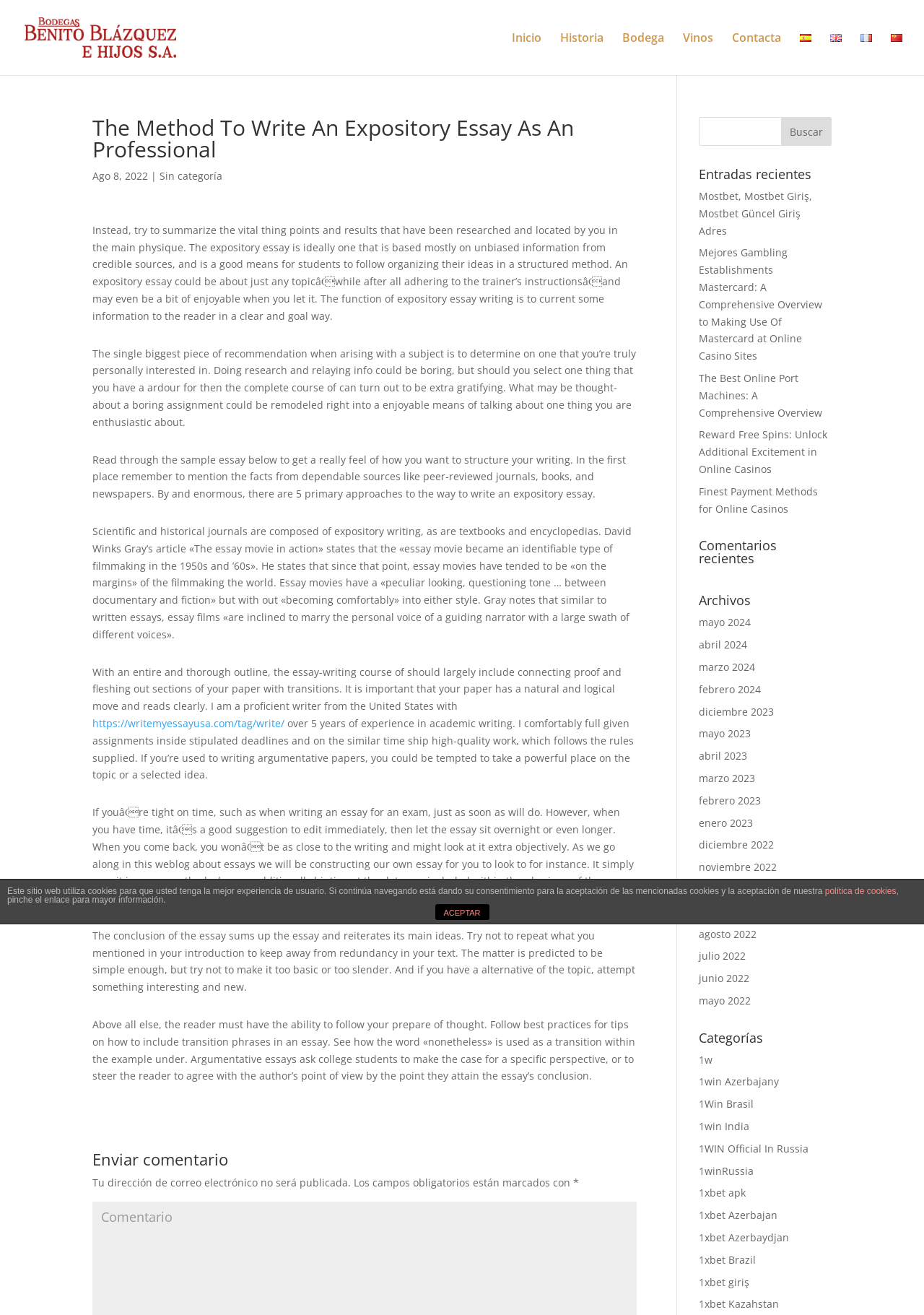Can you show the bounding box coordinates of the region to click on to complete the task described in the instruction: "Search in the search bar"?

[0.756, 0.089, 0.9, 0.111]